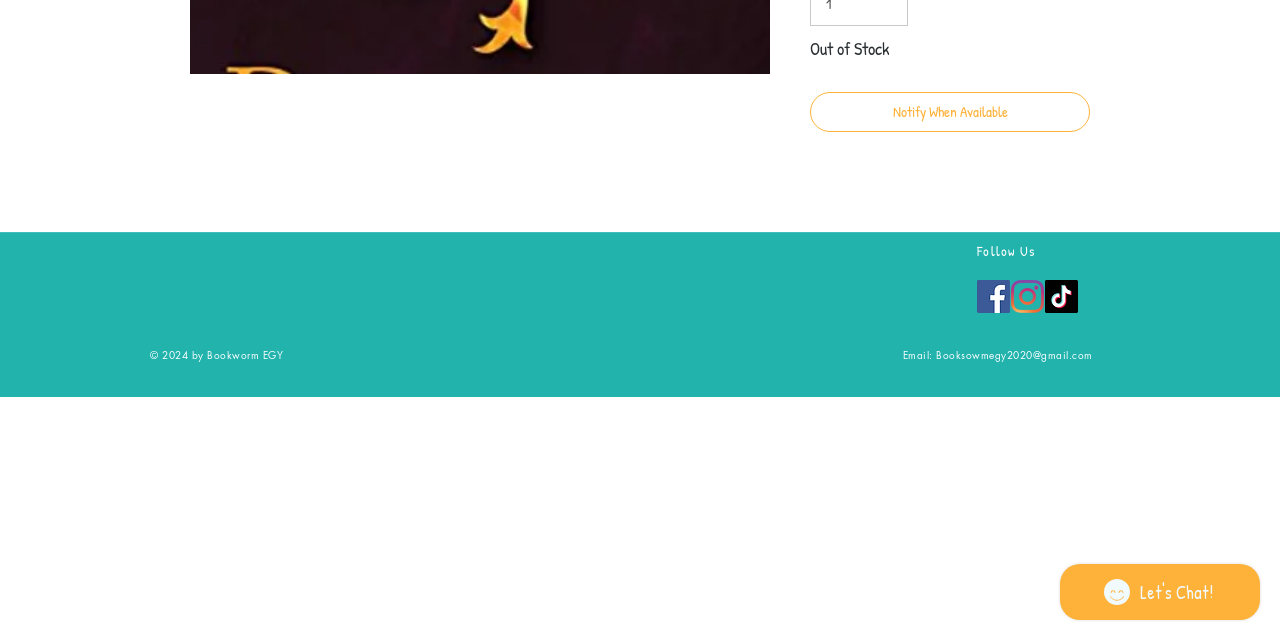Determine the bounding box for the UI element as described: "aria-label="Facebook"". The coordinates should be represented as four float numbers between 0 and 1, formatted as [left, top, right, bottom].

[0.763, 0.437, 0.789, 0.489]